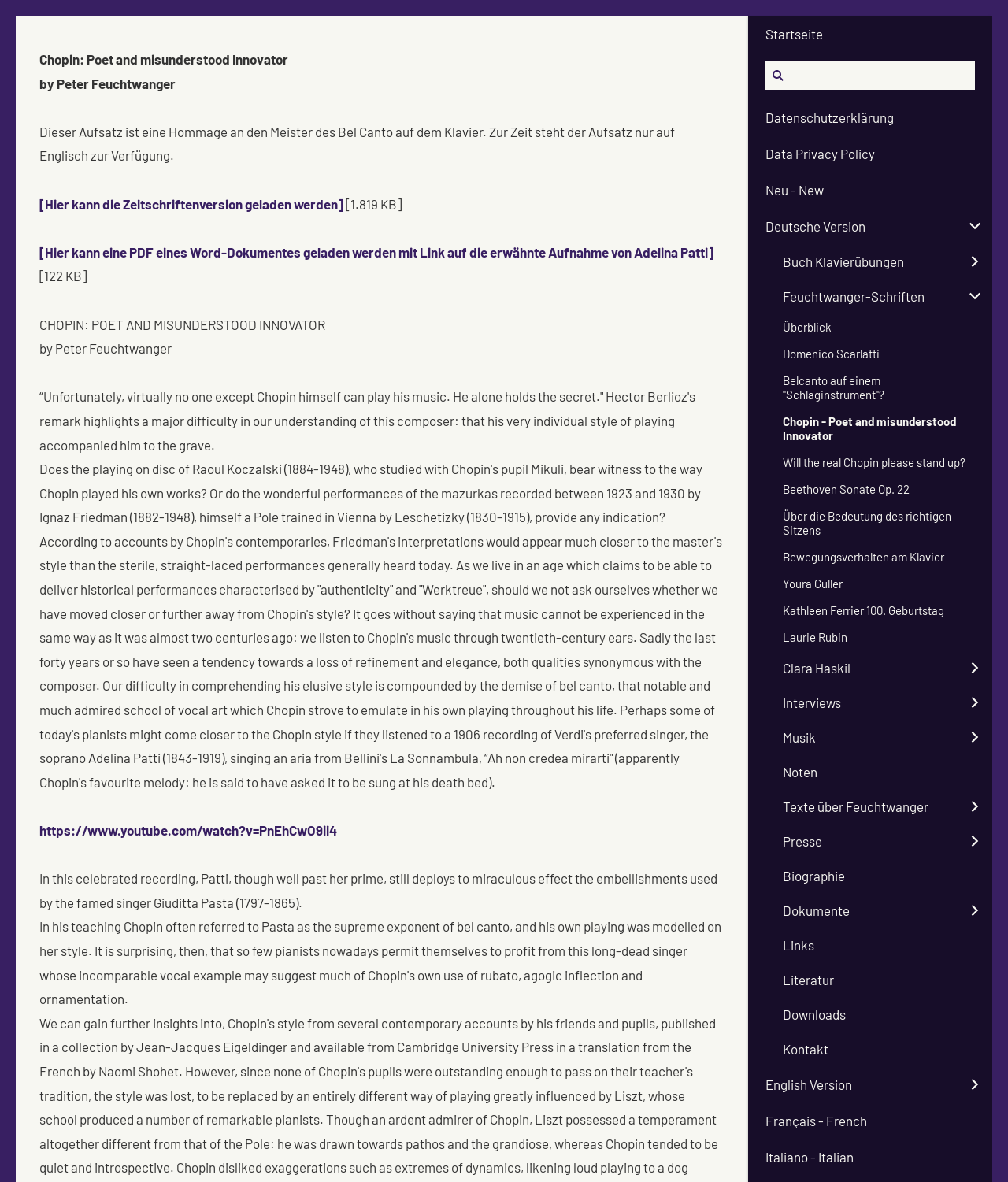What type of content is available on this webpage?
Answer briefly with a single word or phrase based on the image.

Articles and links